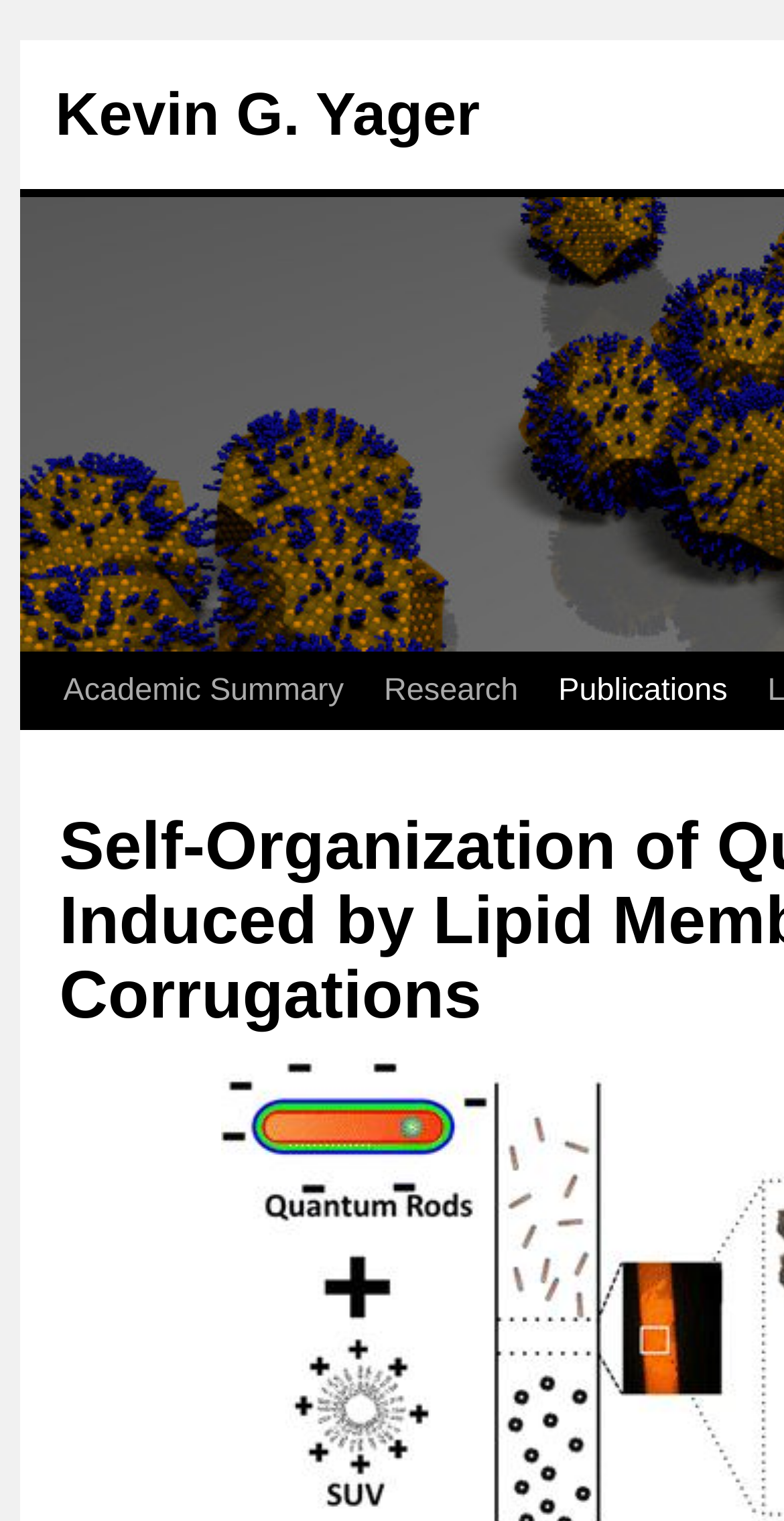Determine the primary headline of the webpage.

Self-Organization of Quantum Rods Induced by Lipid Membrane Corrugations